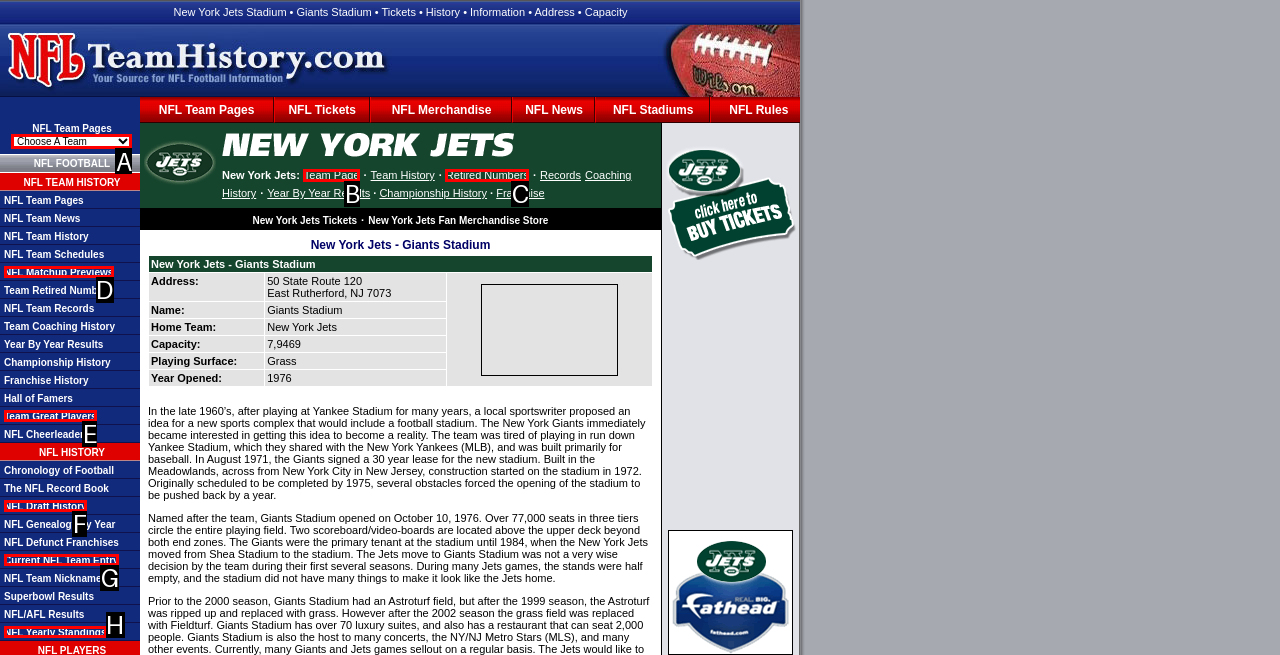Tell me which one HTML element I should click to complete the following task: Click the CALENDAR link Answer with the option's letter from the given choices directly.

None